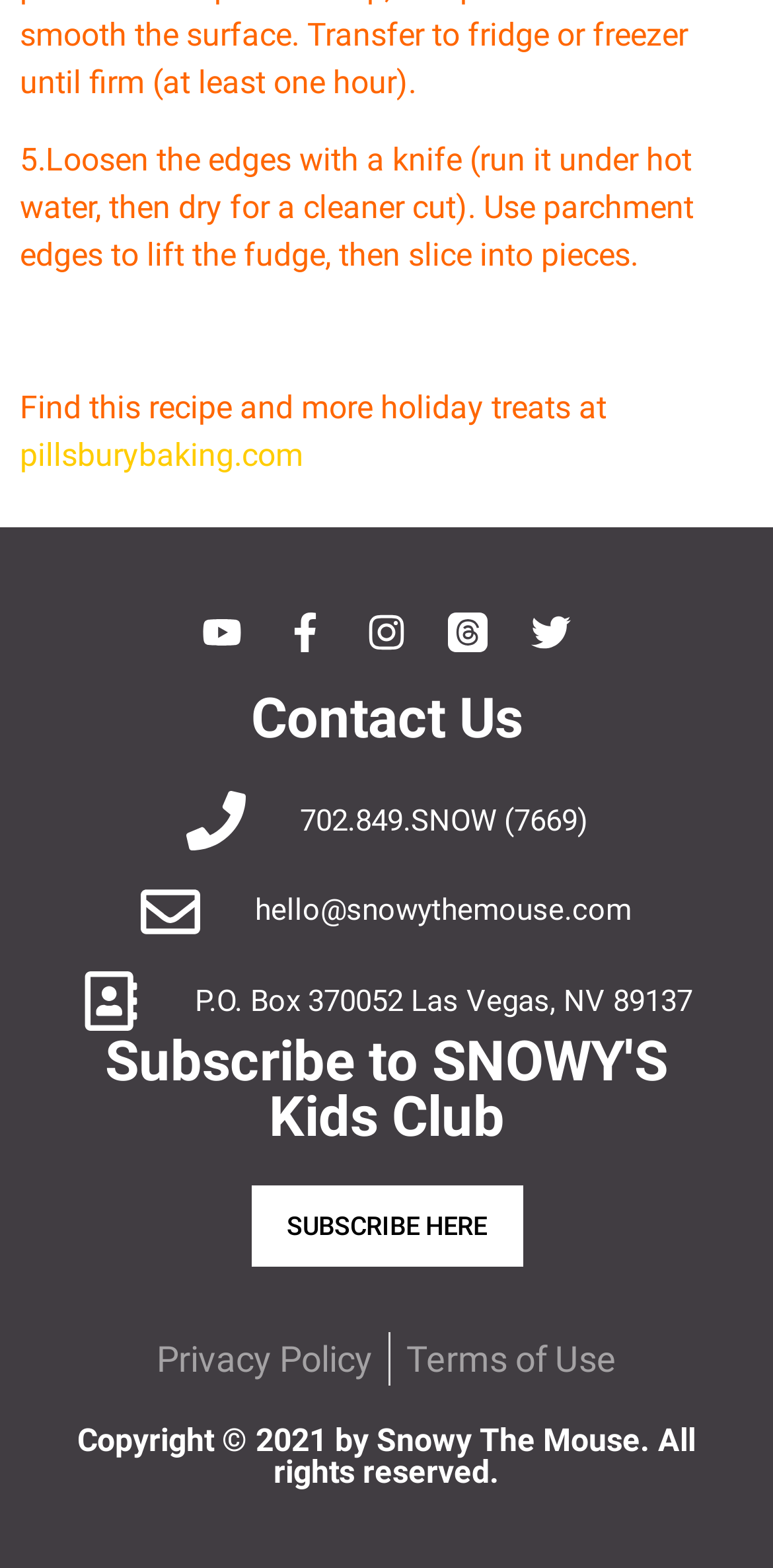Indicate the bounding box coordinates of the element that needs to be clicked to satisfy the following instruction: "View Privacy Policy". The coordinates should be four float numbers between 0 and 1, i.e., [left, top, right, bottom].

[0.203, 0.85, 0.482, 0.884]